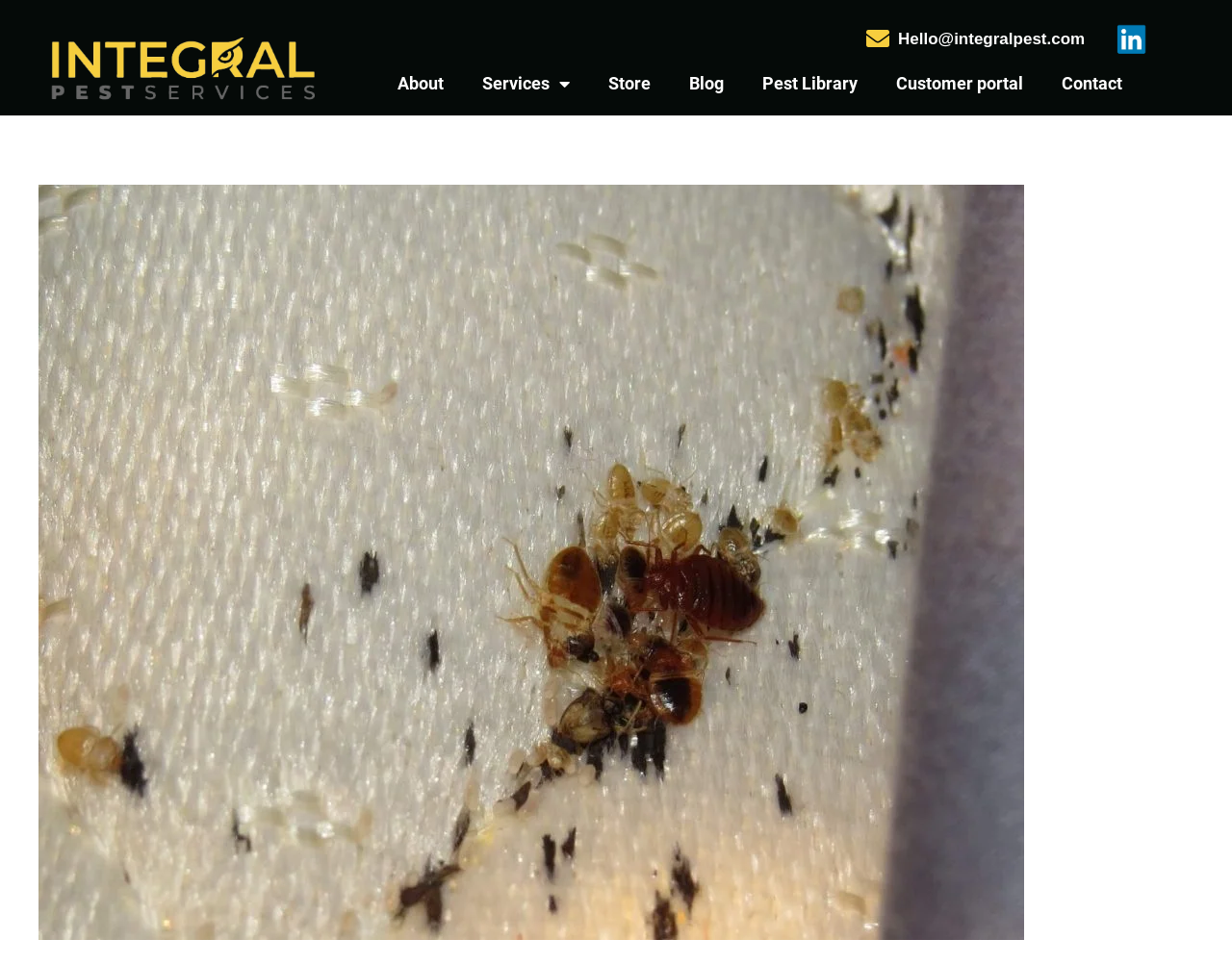Refer to the image and answer the question with as much detail as possible: Is the 'Services' menu expanded or collapsed?

The 'Services' link has a popup menu, but it is not expanded. The 'expanded' property is set to 'False', indicating that the menu is currently collapsed.